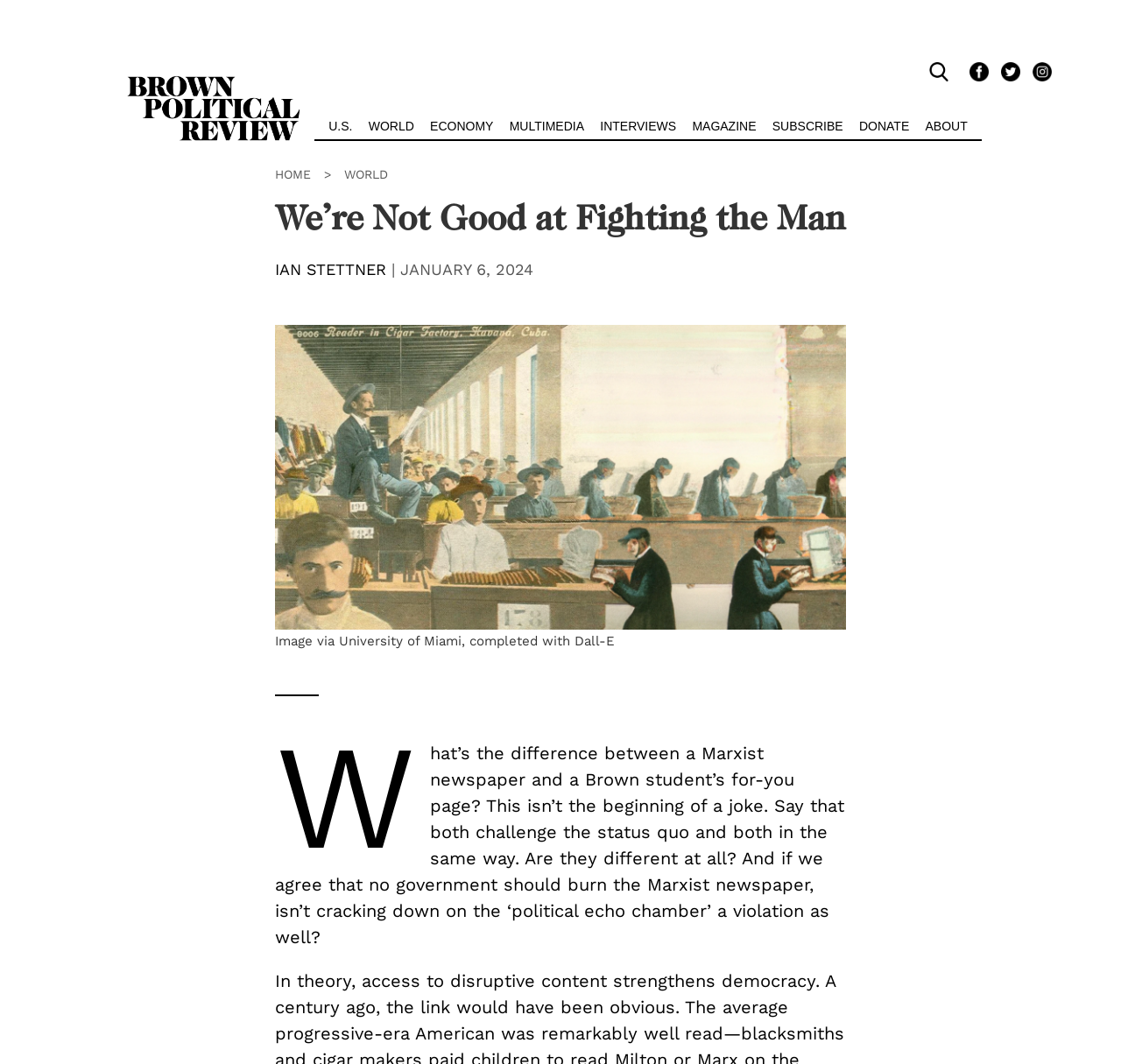Identify the bounding box for the UI element that is described as follows: "aria-label="search" name="s" placeholder="Search…"".

[0.829, 0.058, 0.854, 0.077]